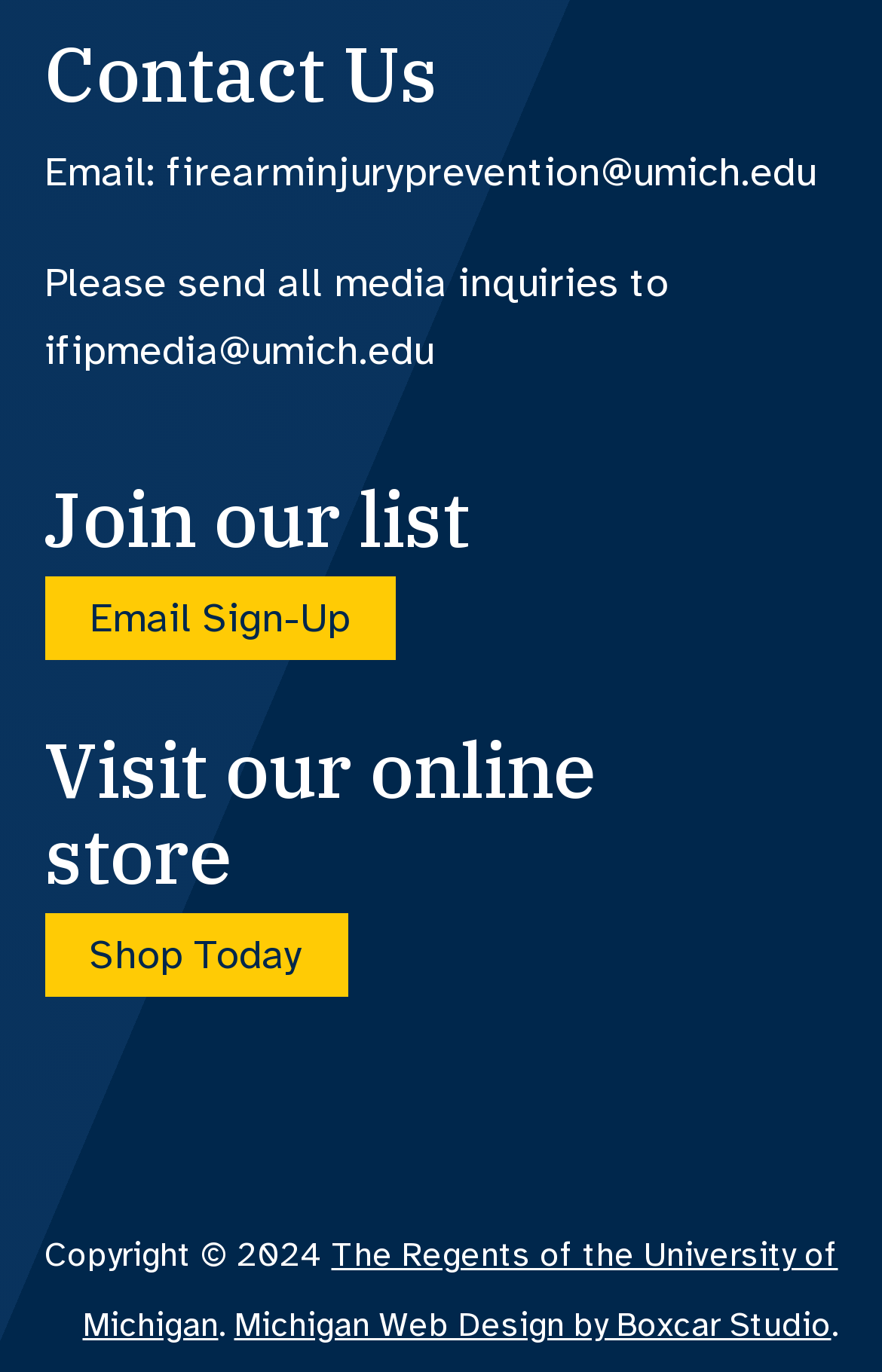What is the year of the copyright?
Using the information from the image, answer the question thoroughly.

I found the year of the copyright by looking at the text 'Copyright © 2024' at the bottom of the page.